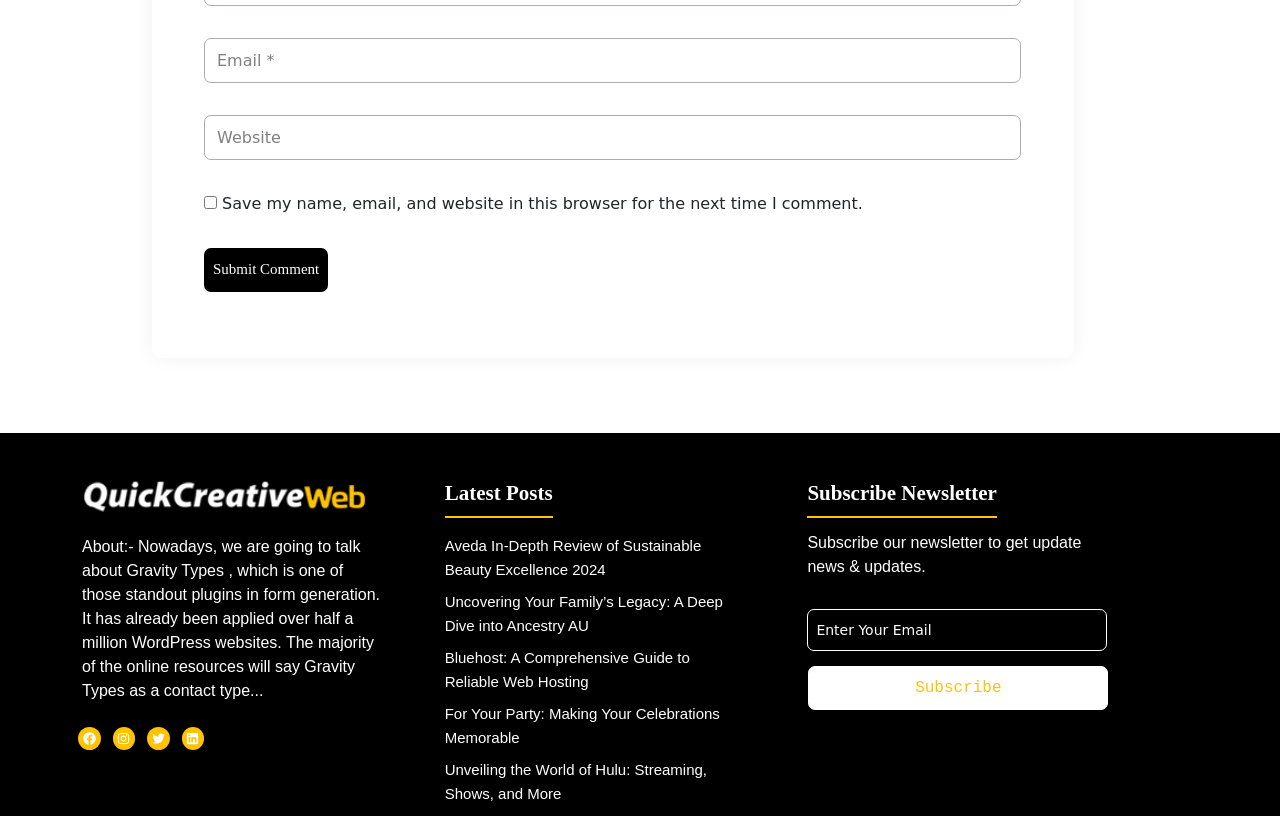How many links are present under 'Latest Posts'?
Make sure to answer the question with a detailed and comprehensive explanation.

There are five links present under the 'Latest Posts' heading, which are 'Aveda In-Depth Review of Sustainable Beauty Excellence 2024', 'Uncovering Your Family’s Legacy: A Deep Dive into Ancestry AU', 'Bluehost: A Comprehensive Guide to Reliable Web Hosting', 'For Your Party: Making Your Celebrations Memorable', and 'Unveiling the World of Hulu: Streaming, Shows, and More'.